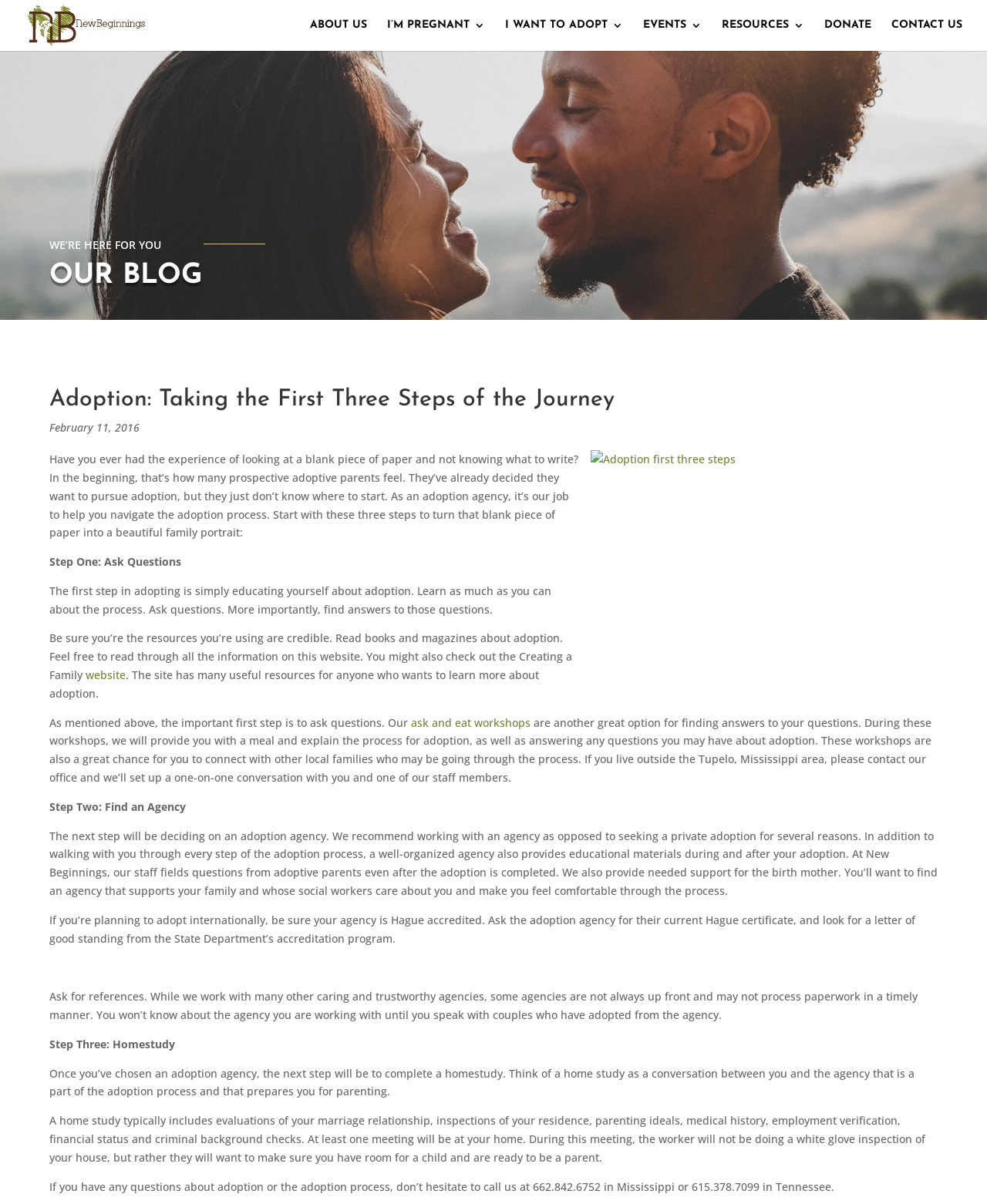Respond with a single word or phrase:
What is the contact information for the adoption agency?

662.842.6752 or 615.378.7099